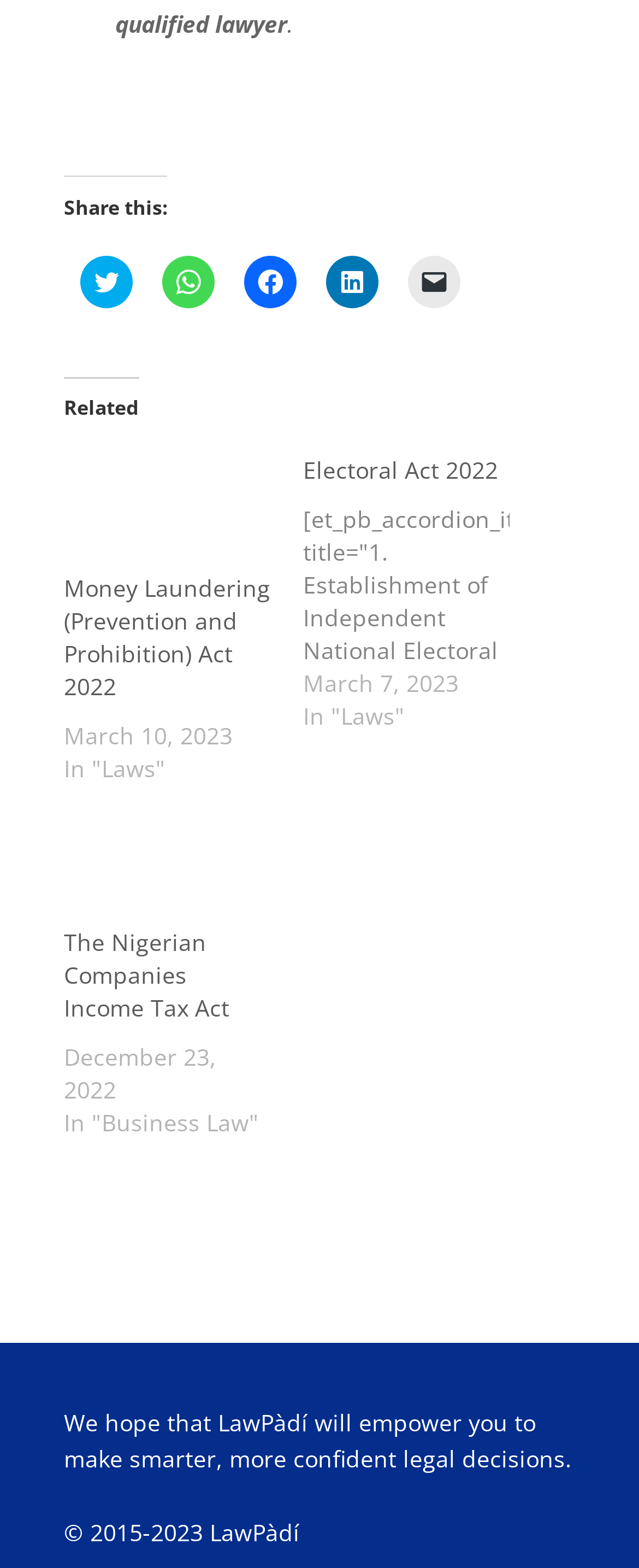Reply to the question below using a single word or brief phrase:
What social media platforms can you share content on?

Twitter, WhatsApp, Facebook, LinkedIn